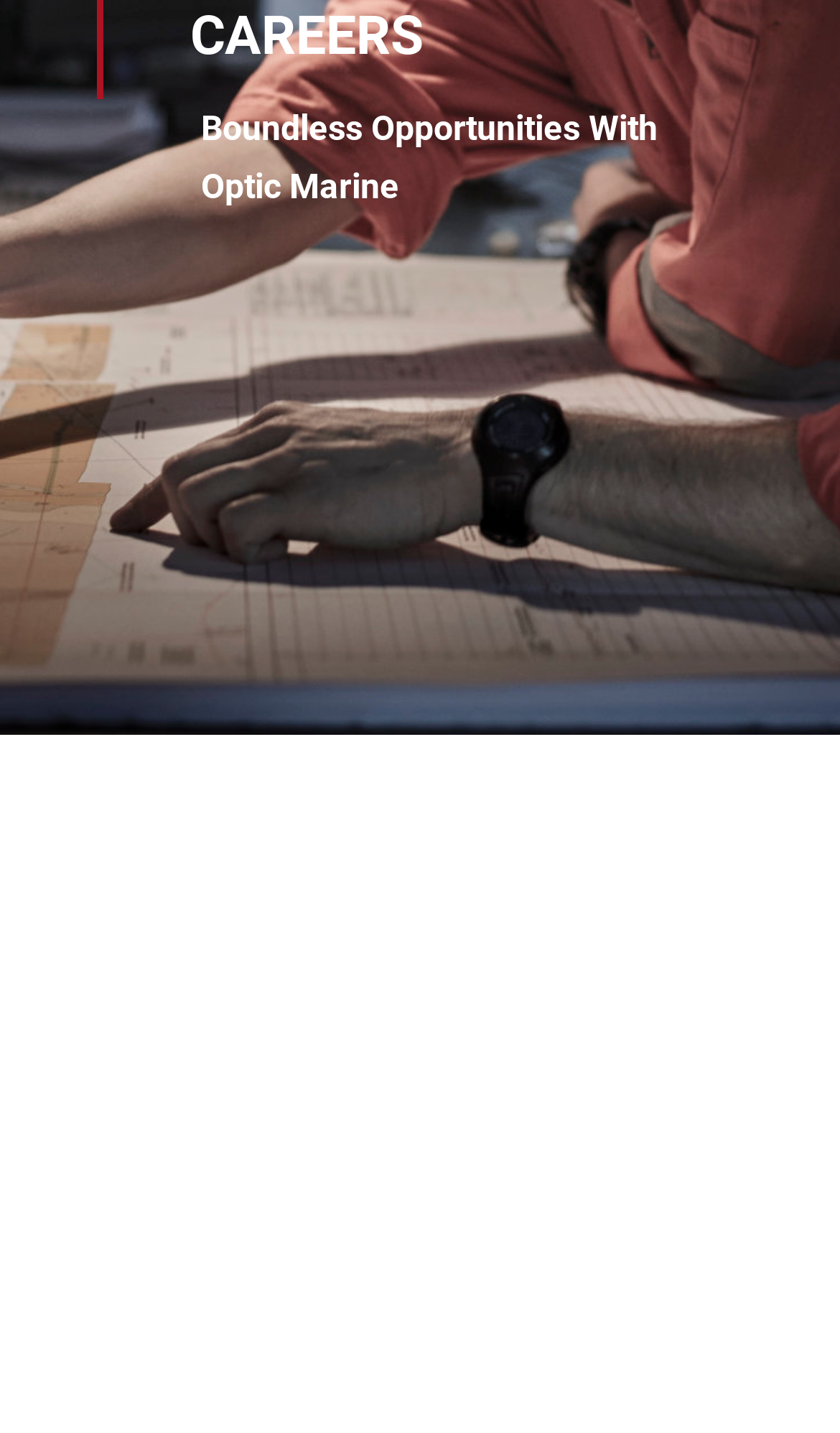Determine the bounding box for the UI element as described: "careers[at]opticmarine.com". The coordinates should be represented as four float numbers between 0 and 1, formatted as [left, top, right, bottom].

[0.1, 0.821, 0.577, 0.849]